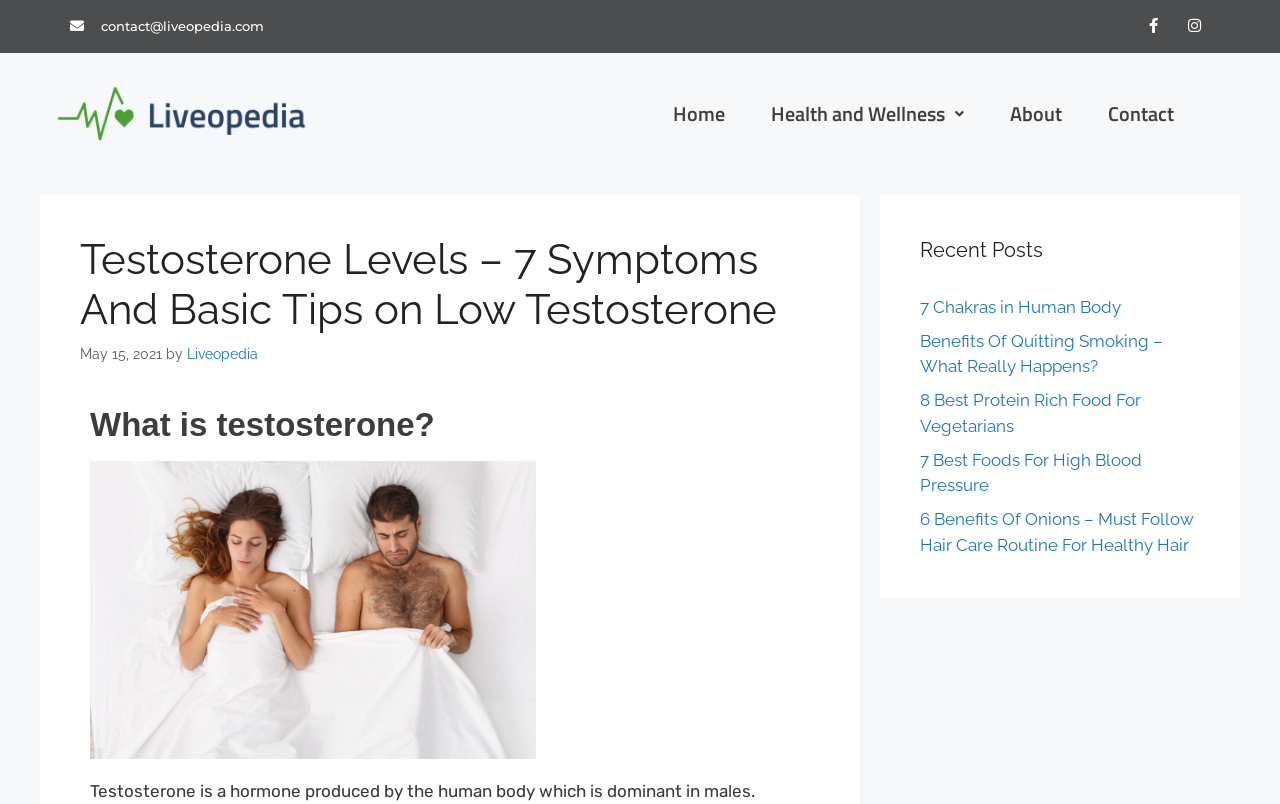Identify the bounding box coordinates of the region that needs to be clicked to carry out this instruction: "Visit Facebook page". Provide these coordinates as four float numbers ranging from 0 to 1, i.e., [left, top, right, bottom].

[0.89, 0.012, 0.913, 0.05]